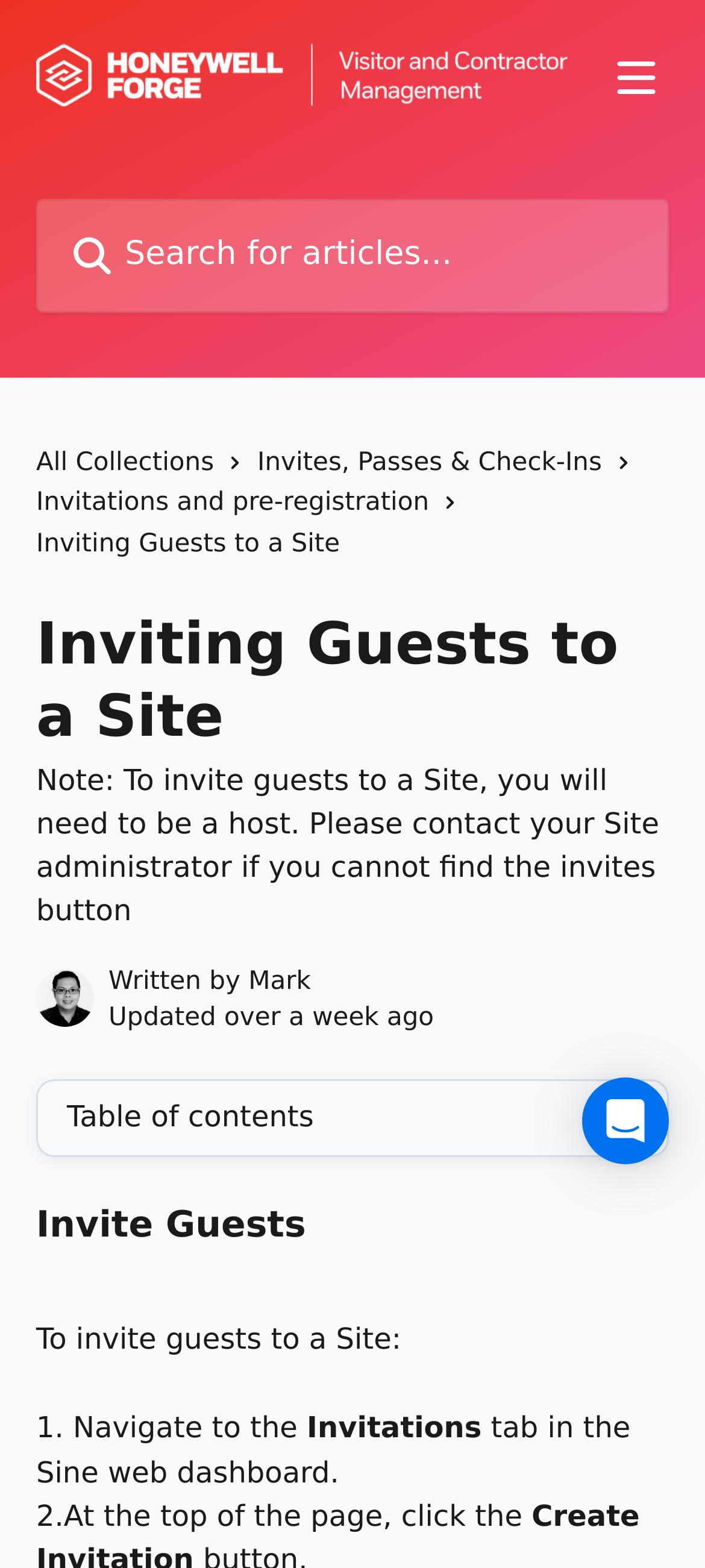Consider the image and give a detailed and elaborate answer to the question: 
What is the name of the help center?

The name of the help center is displayed at the top of the webpage, and it is also linked to the help center's main page. The link is located in the header section of the webpage.